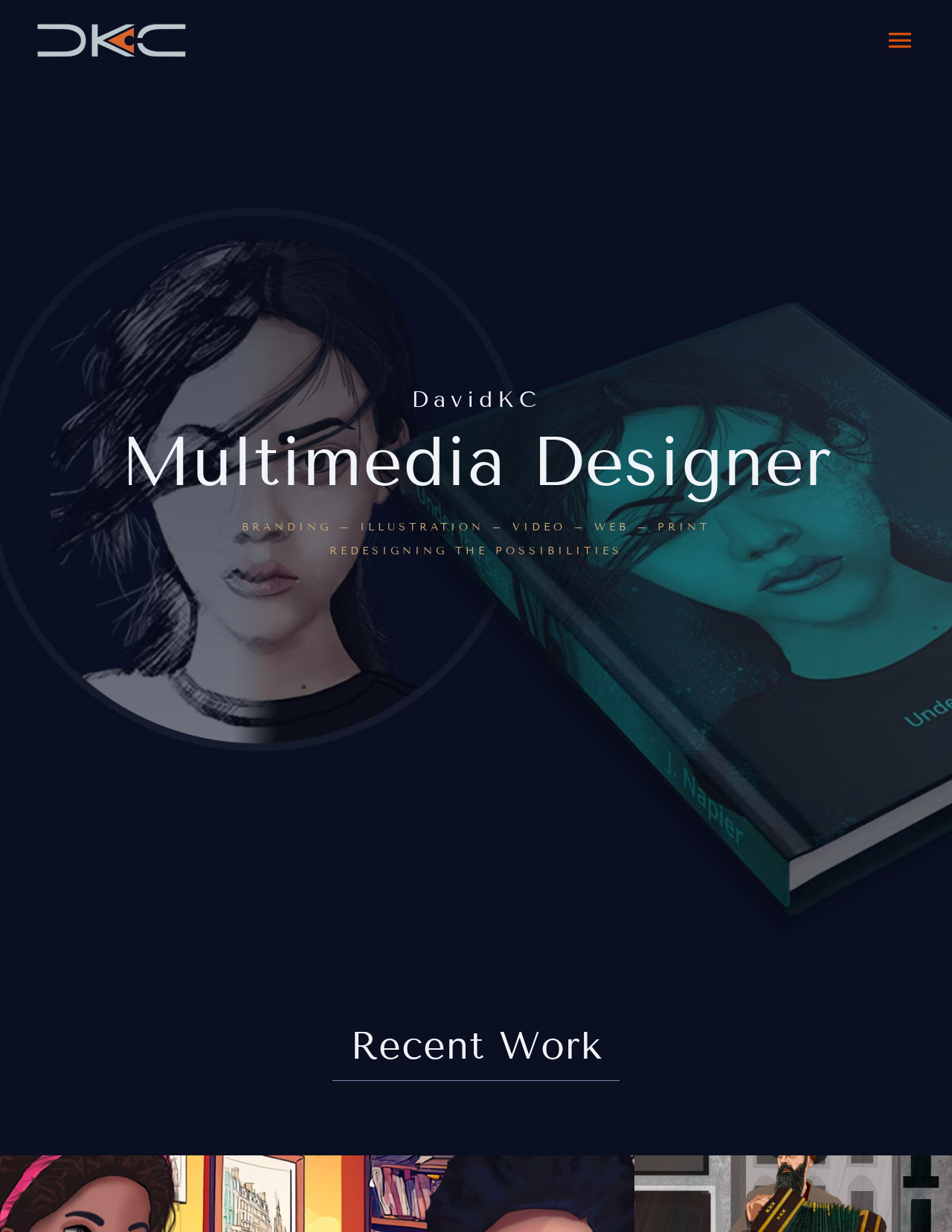Provide the bounding box for the UI element matching this description: "alt="davidkc Logo"".

[0.039, 0.017, 0.195, 0.032]